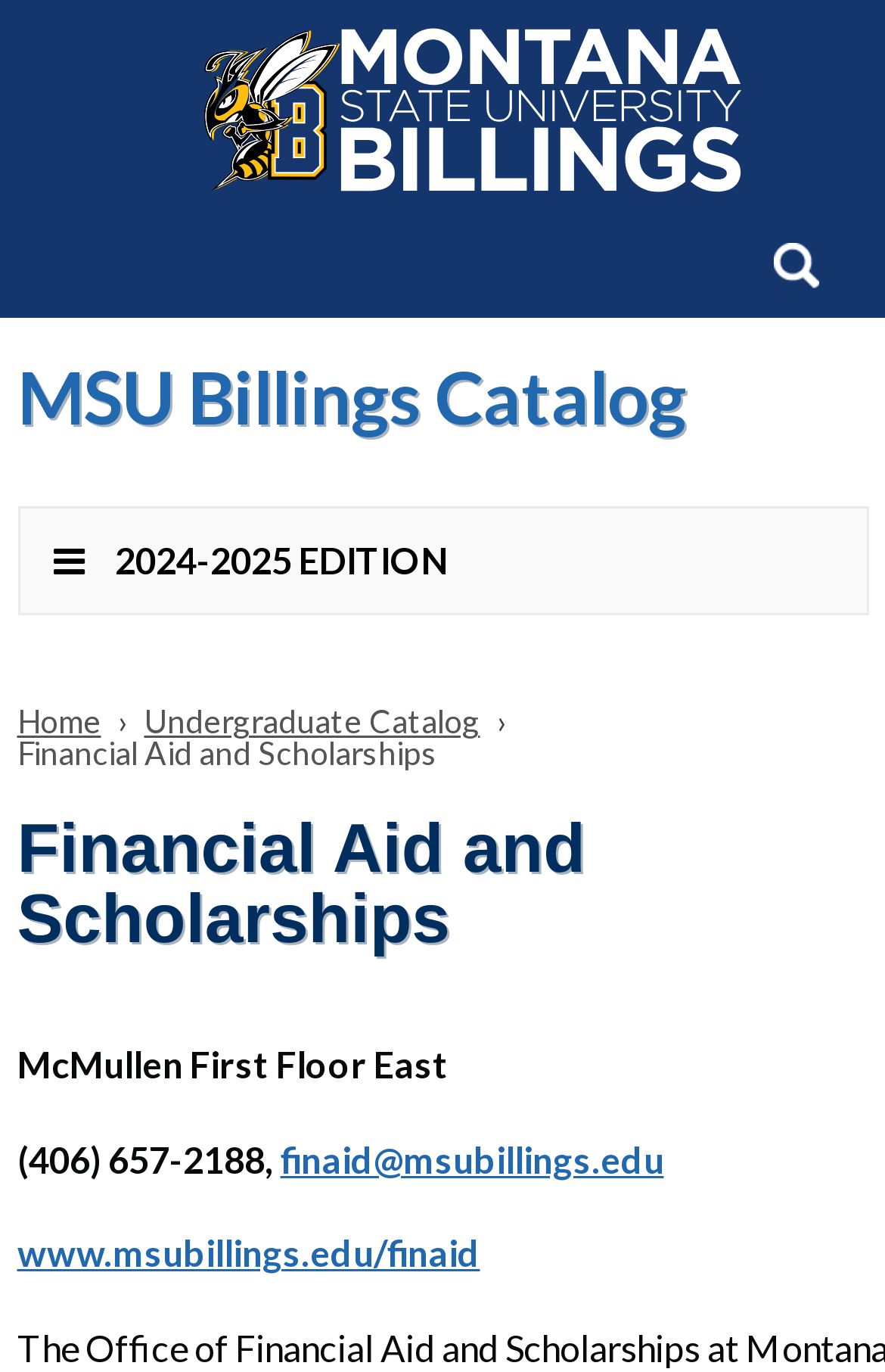Identify the primary heading of the webpage and provide its text.

MSU Billings Catalog